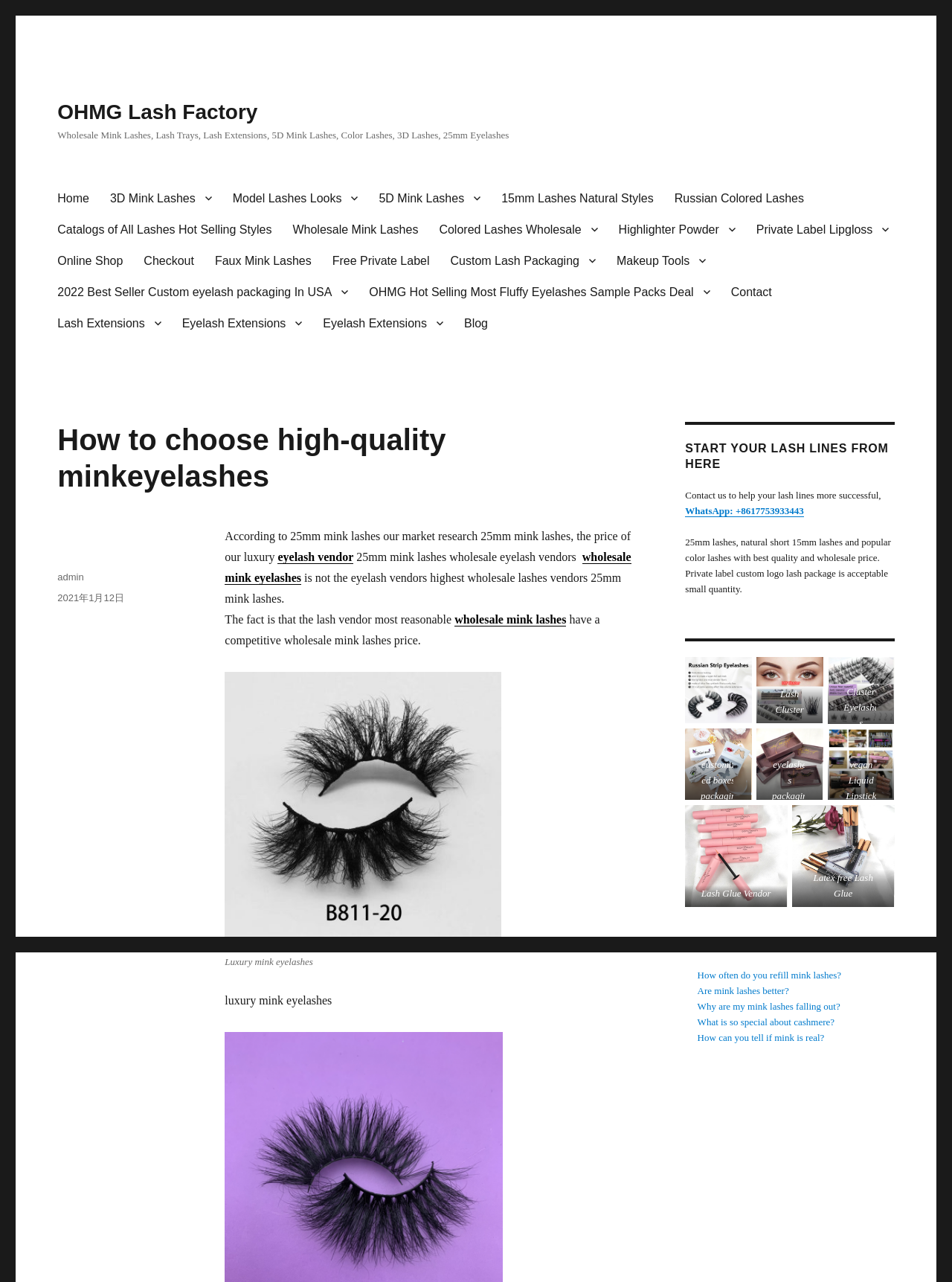Pinpoint the bounding box coordinates of the clickable area necessary to execute the following instruction: "Contact the lash vendor via WhatsApp". The coordinates should be given as four float numbers between 0 and 1, namely [left, top, right, bottom].

[0.72, 0.394, 0.778, 0.403]